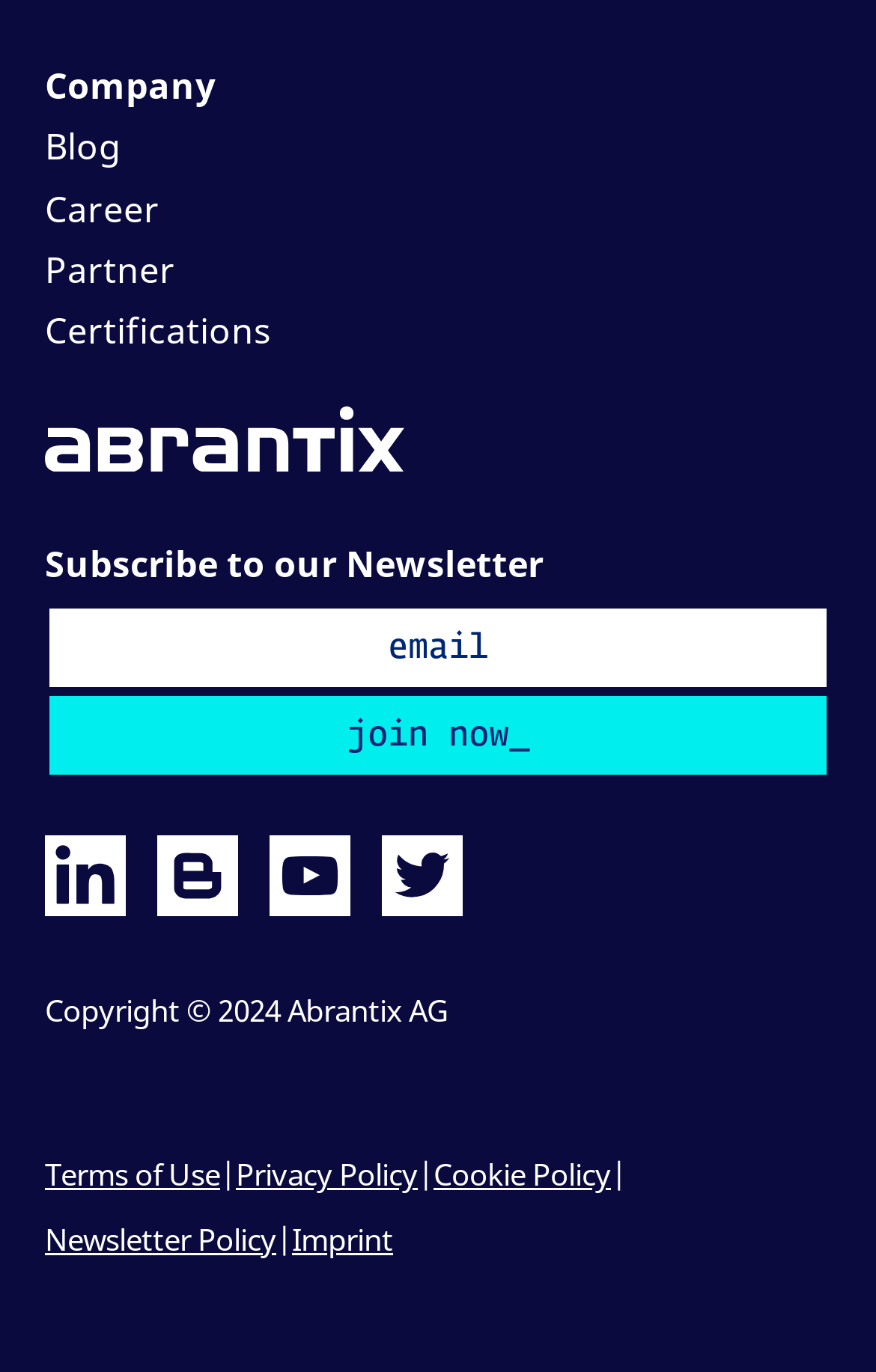How many links are there in the footer?
Please answer the question with a detailed response using the information from the screenshot.

I counted the number of links at the bottom of the webpage, which are Terms of Use, Privacy Policy, Cookie Policy, Newsletter Policy, Imprint, LinkedIn, and Blog.